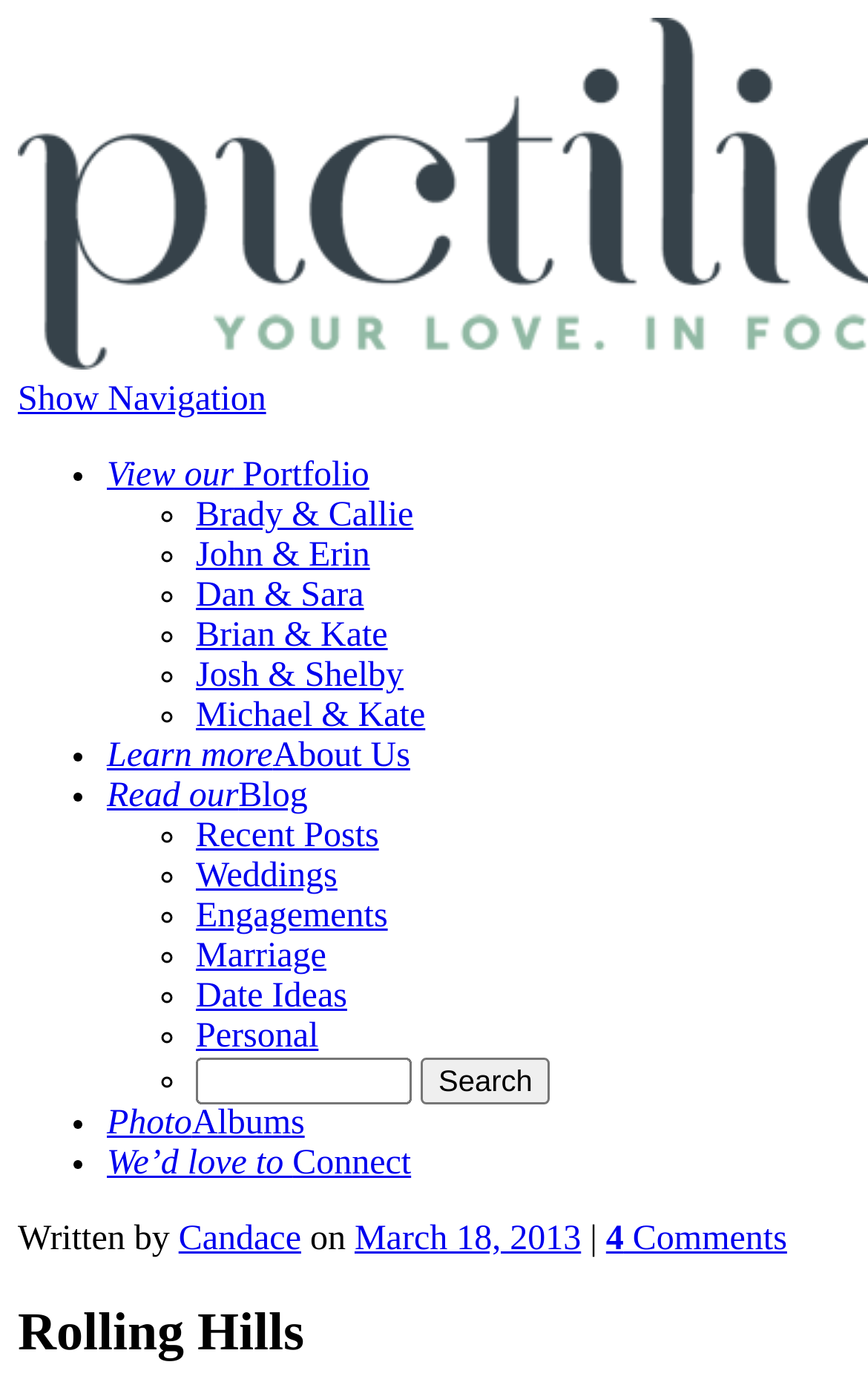Respond to the question below with a single word or phrase:
What type of content can users find in the 'Blog' section?

Recent Posts